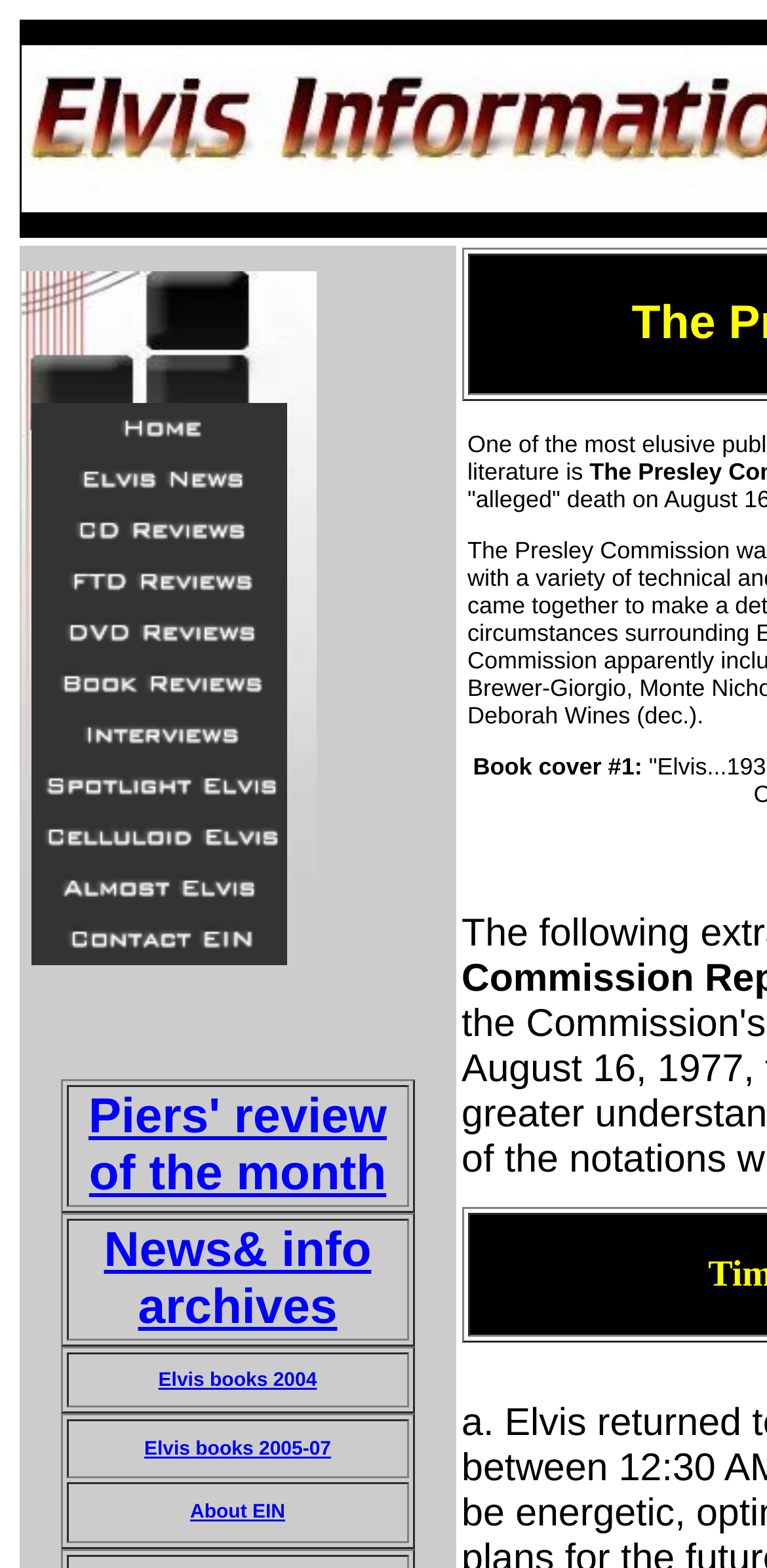Locate the bounding box coordinates of the region to be clicked to comply with the following instruction: "View News & info archives". The coordinates must be four float numbers between 0 and 1, in the form [left, top, right, bottom].

[0.136, 0.78, 0.484, 0.851]